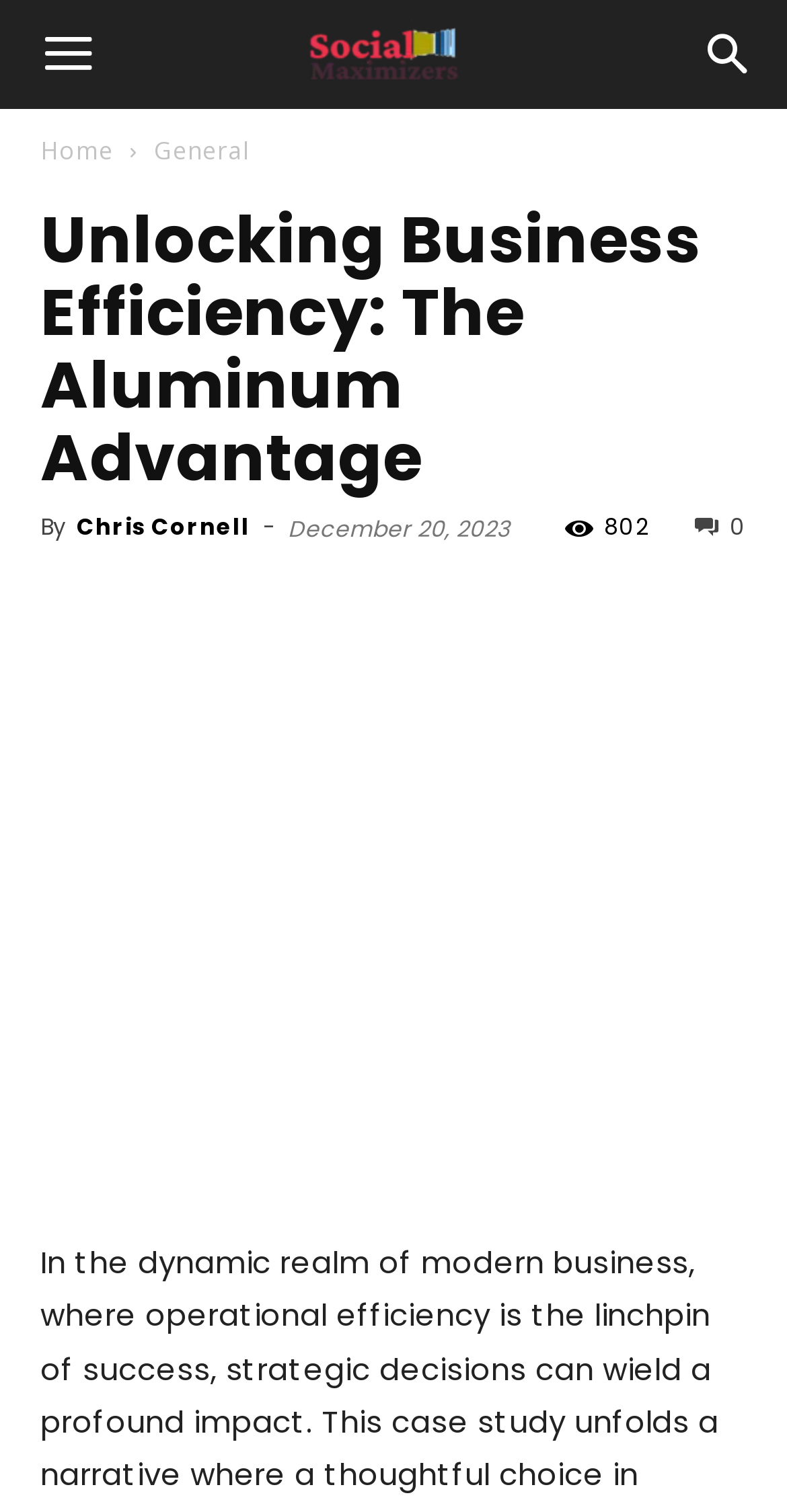What is the purpose of the button at the top right corner?
Please interpret the details in the image and answer the question thoroughly.

The button at the top right corner is labeled as 'Search', indicating that it is used for searching purposes.